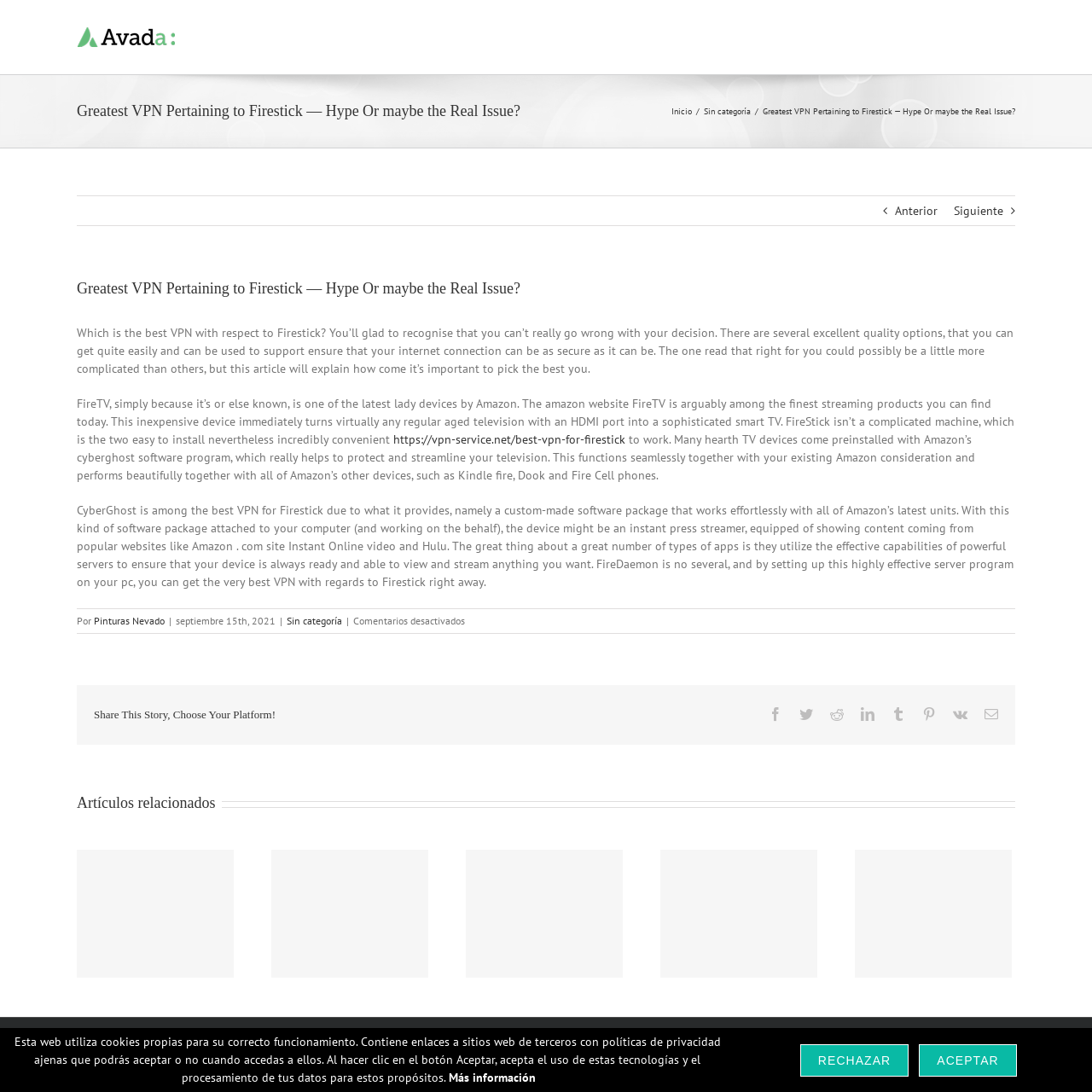What is the name of the website?
Answer with a single word or short phrase according to what you see in the image.

Pinturas Nevado